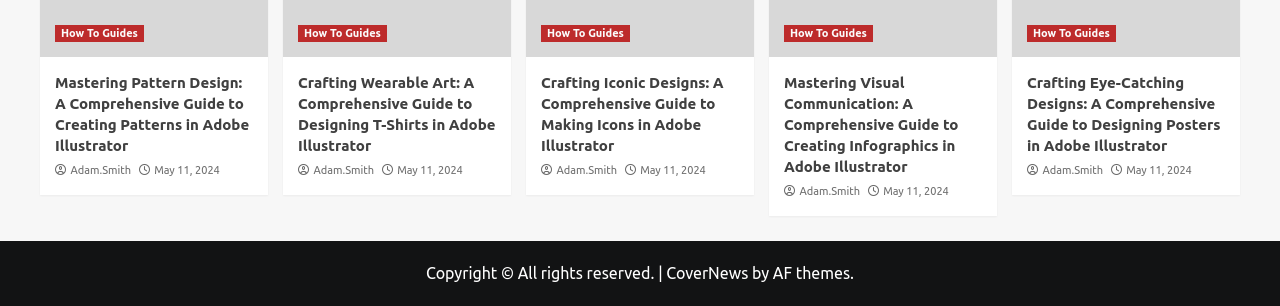Specify the bounding box coordinates (top-left x, top-left y, bottom-right x, bottom-right y) of the UI element in the screenshot that matches this description: May 11, 2024

[0.69, 0.604, 0.741, 0.644]